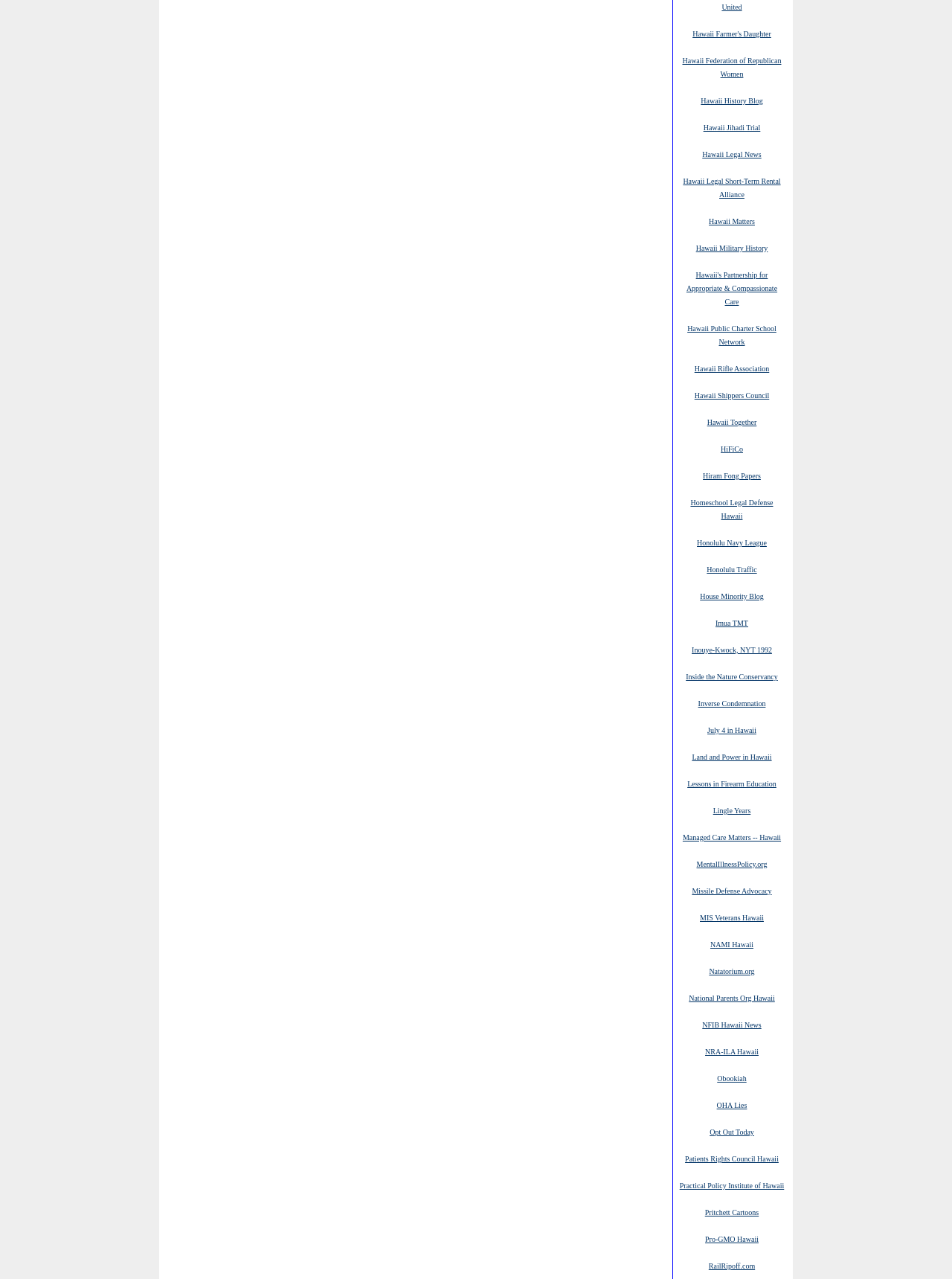From the webpage screenshot, predict the bounding box of the UI element that matches this description: "Land and Power in Hawaii".

[0.727, 0.588, 0.811, 0.596]